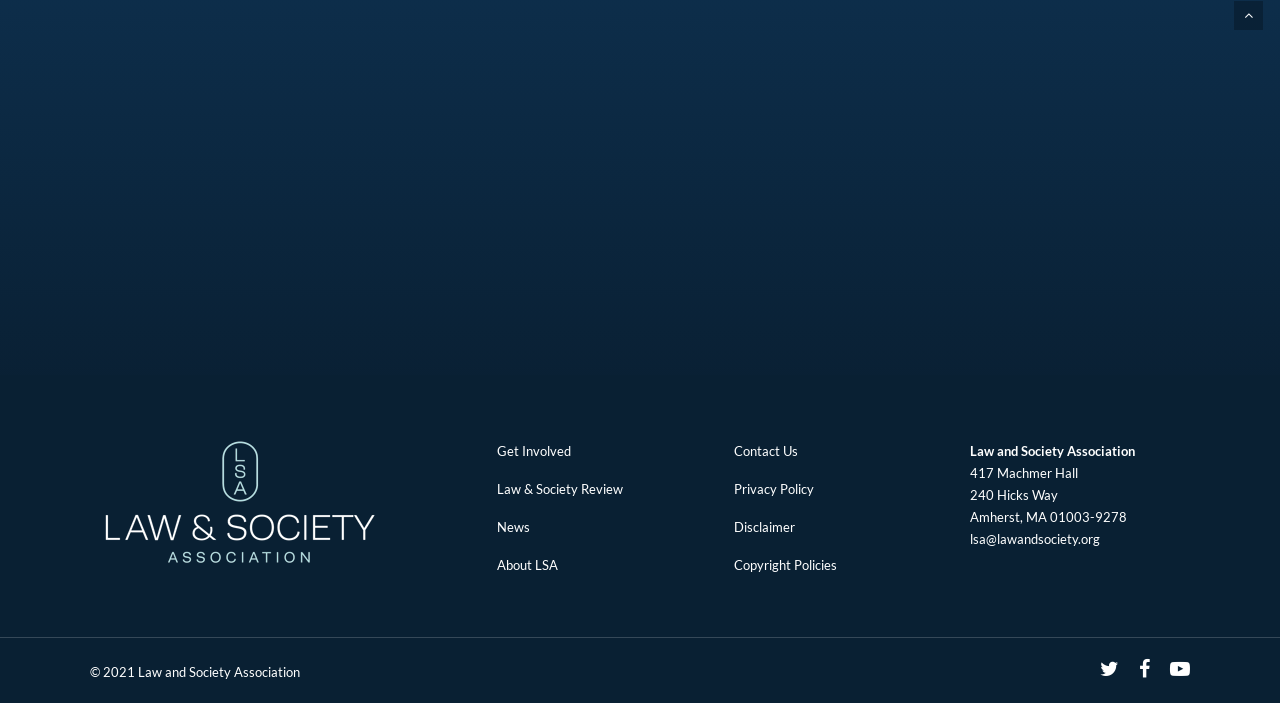Predict the bounding box coordinates of the UI element that matches this description: "Disclaimer". The coordinates should be in the format [left, top, right, bottom] with each value between 0 and 1.

[0.573, 0.738, 0.621, 0.761]